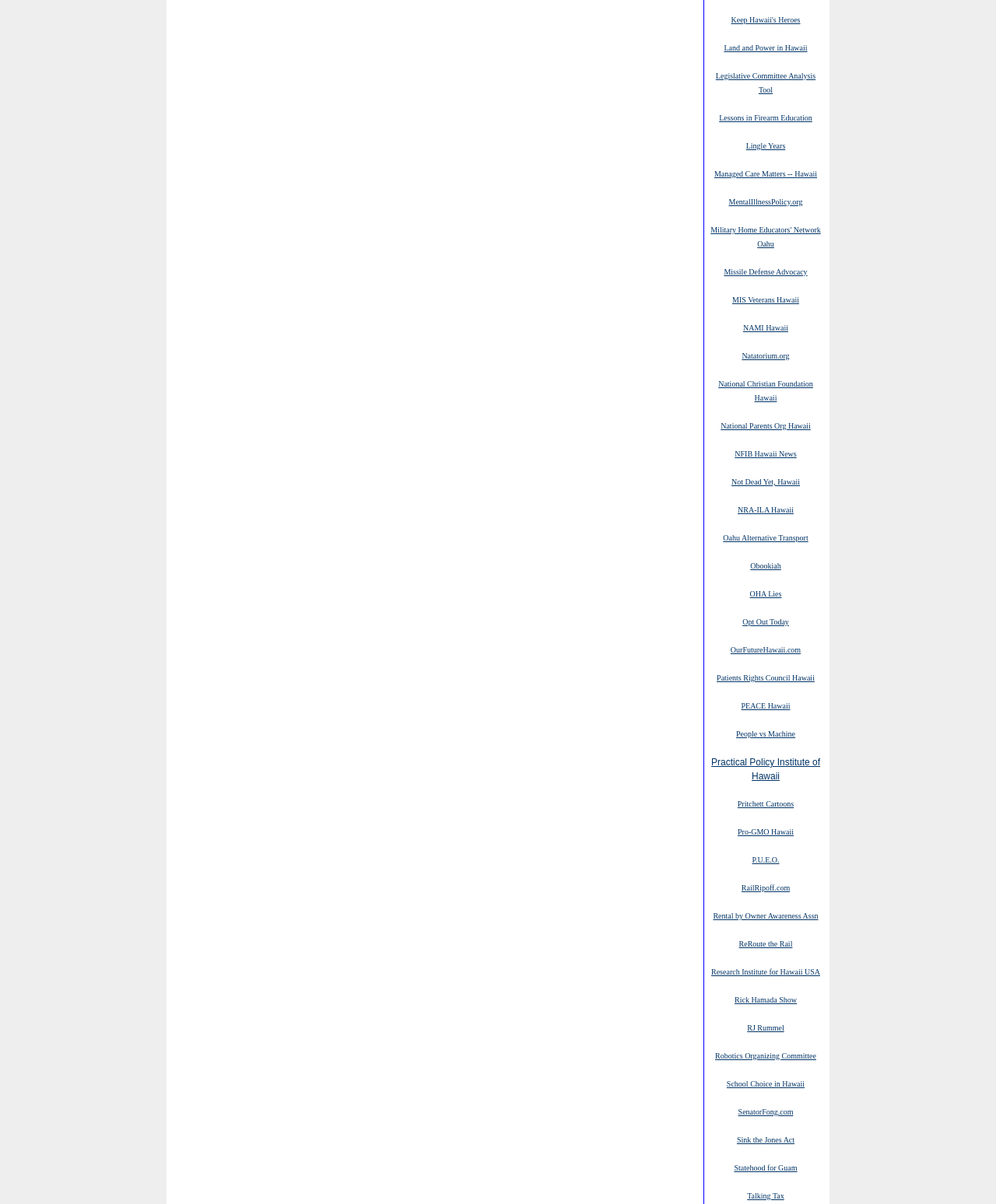Is there a link with the text 'Opt Out Today'?
Please answer the question with a single word or phrase, referencing the image.

Yes